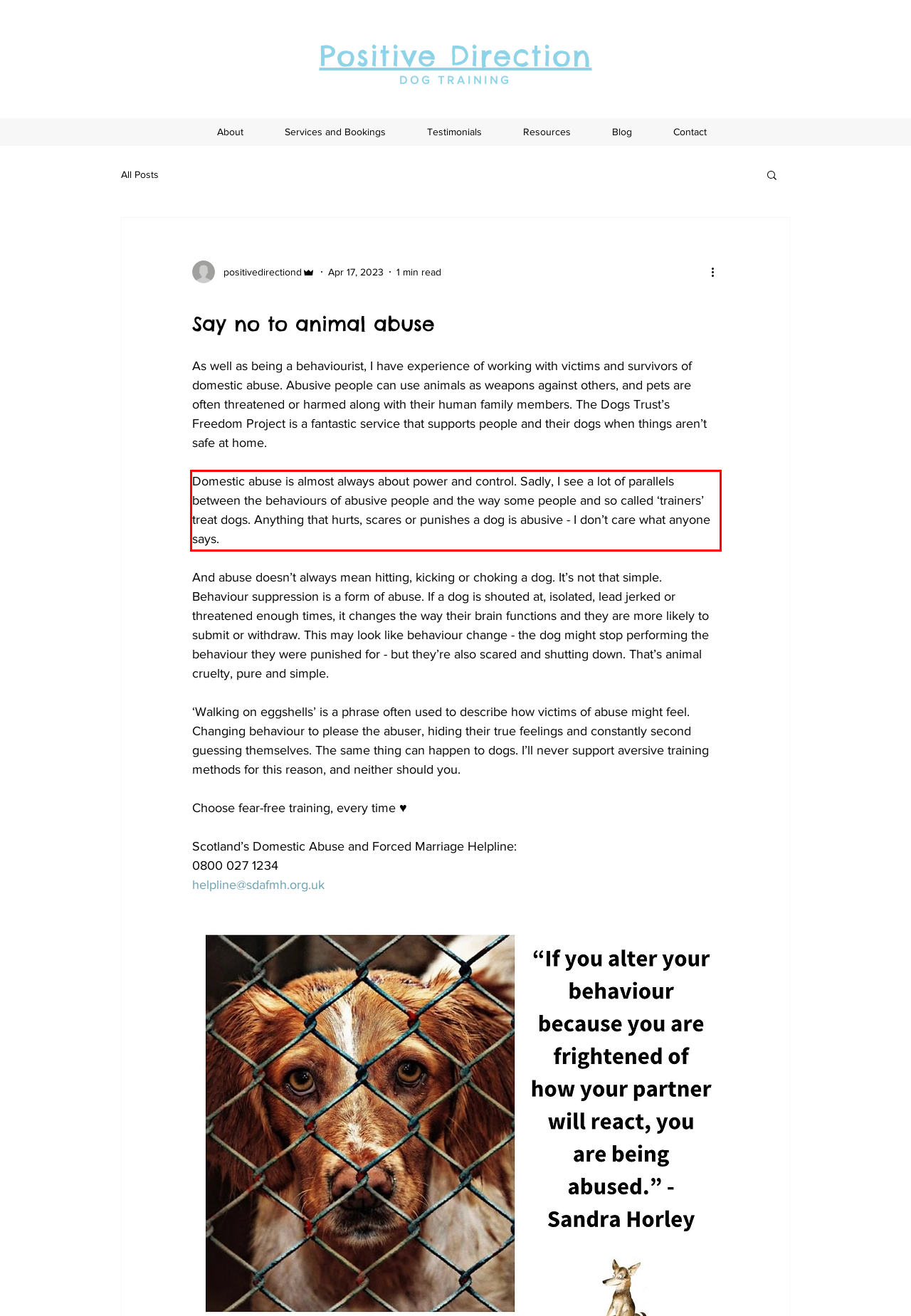You have a screenshot with a red rectangle around a UI element. Recognize and extract the text within this red bounding box using OCR.

Domestic abuse is almost always about power and control. Sadly, I see a lot of parallels between the behaviours of abusive people and the way some people and so called ‘trainers’ treat dogs. Anything that hurts, scares or punishes a dog is abusive - I don’t care what anyone says.